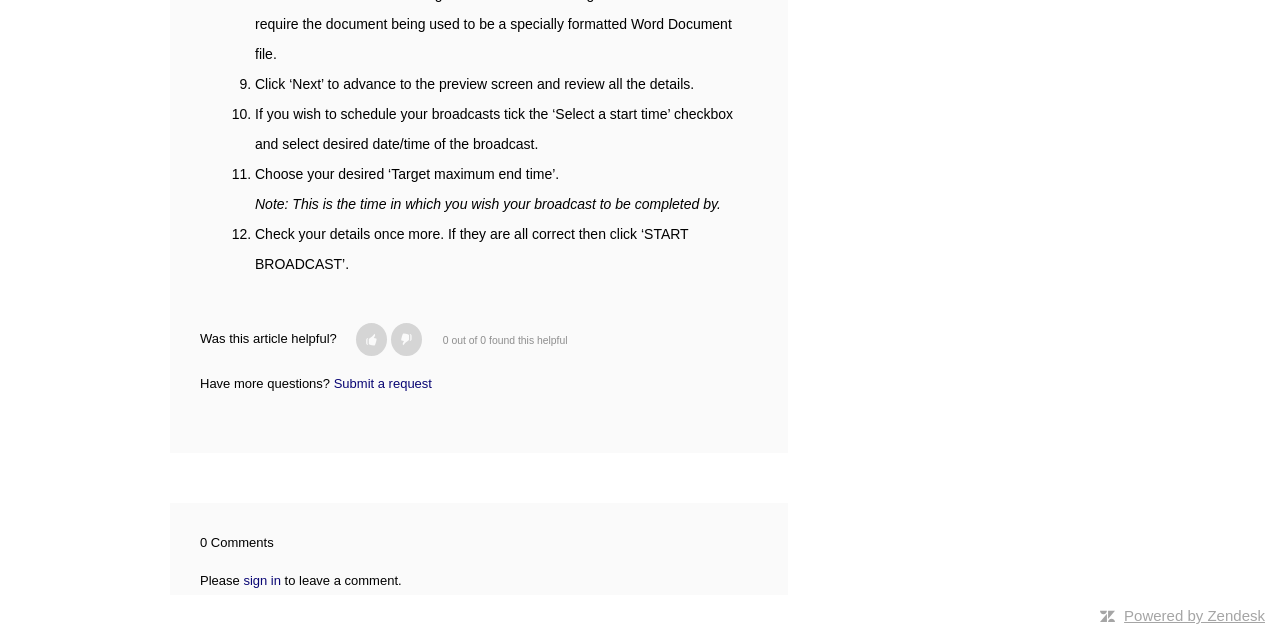Refer to the screenshot and answer the following question in detail:
What is the current number of comments on the webpage?

The webpage displays '0 Comments' at the bottom, indicating that there are currently no comments on the webpage.